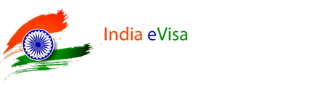Create a detailed narrative for the image.

The image features the logo for "India eVisa," characterized by a stylized representation of the Indian flag with vibrant orange, white, and green colors. The logo includes a prominent depiction of the Ashoka Chakra, a blue wheel with 24 spokes, positioned alongside the text "India eVisa." This design emphasizes the digital visa services offered by the Indian government, catering to international travelers seeking to visit India. The use of national colors and symbols highlights the identity and cultural pride associated with the eVisa program, making it visually appealing and representative of India's commitment to facilitating travel.